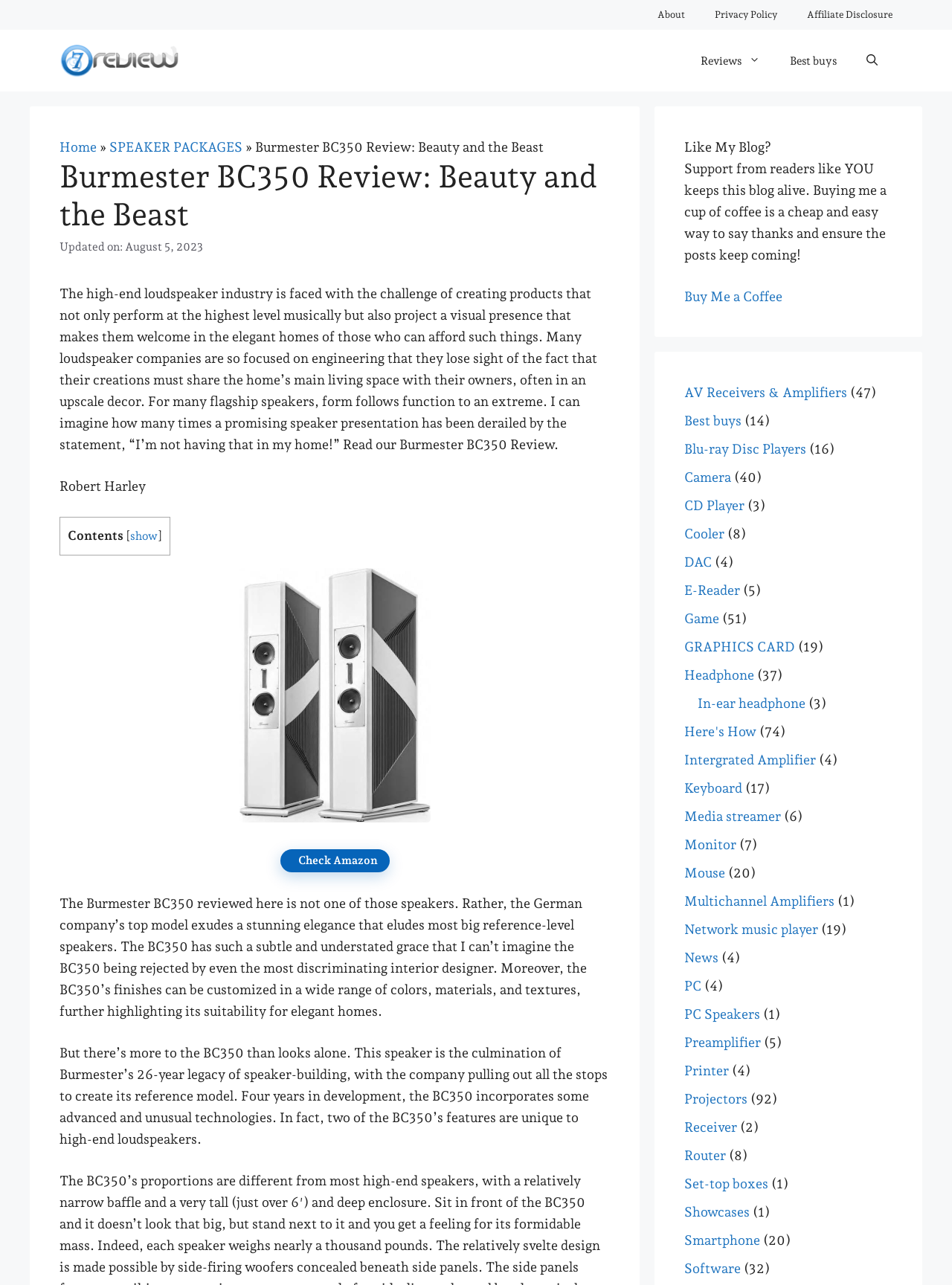What is the name of the speaker reviewed in this article?
Please provide a single word or phrase answer based on the image.

Burmester BC350